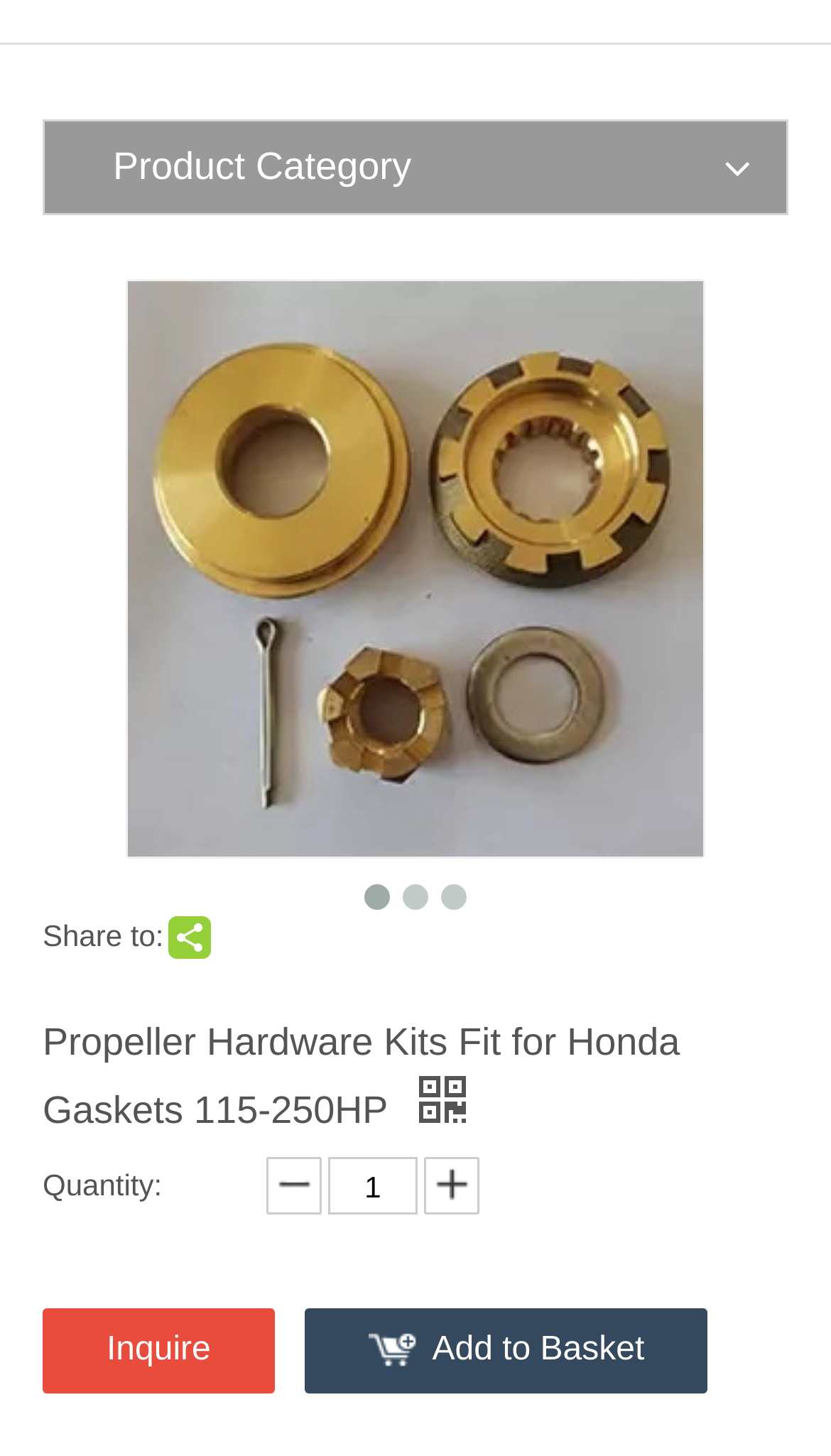Identify the bounding box of the UI element described as follows: "Inquire". Provide the coordinates as four float numbers in the range of 0 to 1 [left, top, right, bottom].

[0.051, 0.899, 0.331, 0.957]